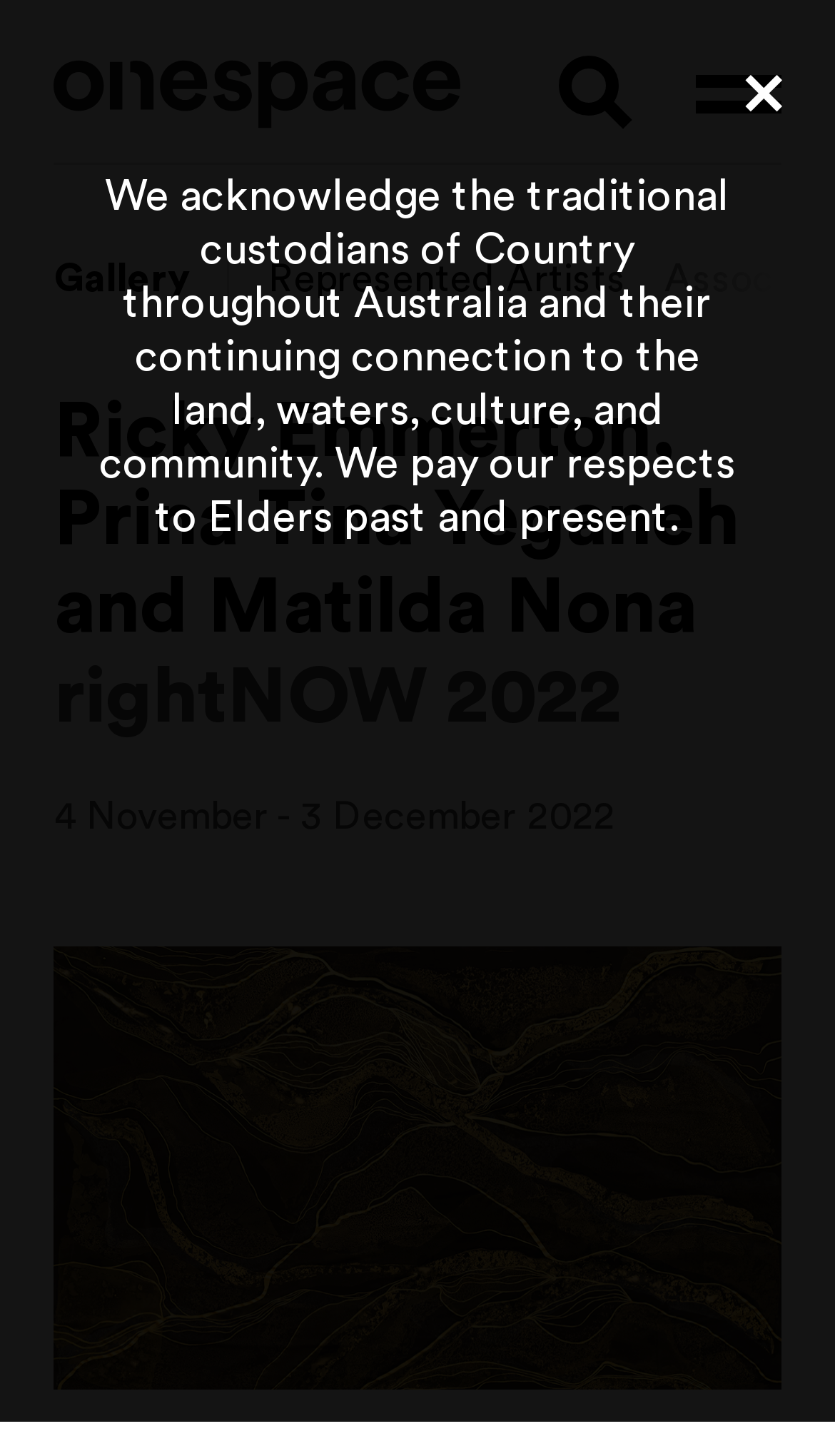Given the element description "aria-label="View the home page"", identify the bounding box of the corresponding UI element.

[0.065, 0.041, 0.55, 0.088]